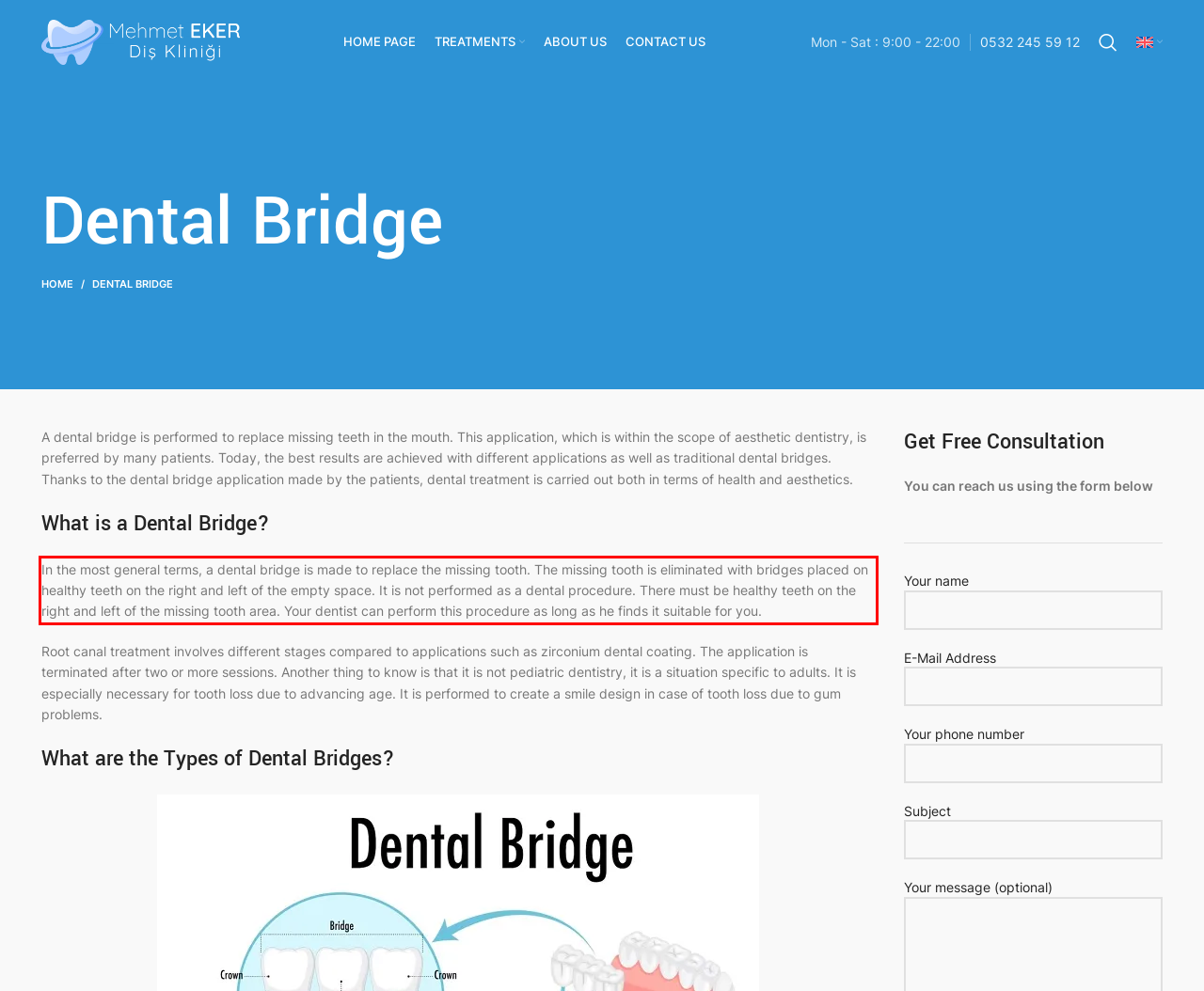Please take the screenshot of the webpage, find the red bounding box, and generate the text content that is within this red bounding box.

In the most general terms, a dental bridge is made to replace the missing tooth. The missing tooth is eliminated with bridges placed on healthy teeth on the right and left of the empty space. It is not performed as a dental procedure. There must be healthy teeth on the right and left of the missing tooth area. Your dentist can perform this procedure as long as he finds it suitable for you.